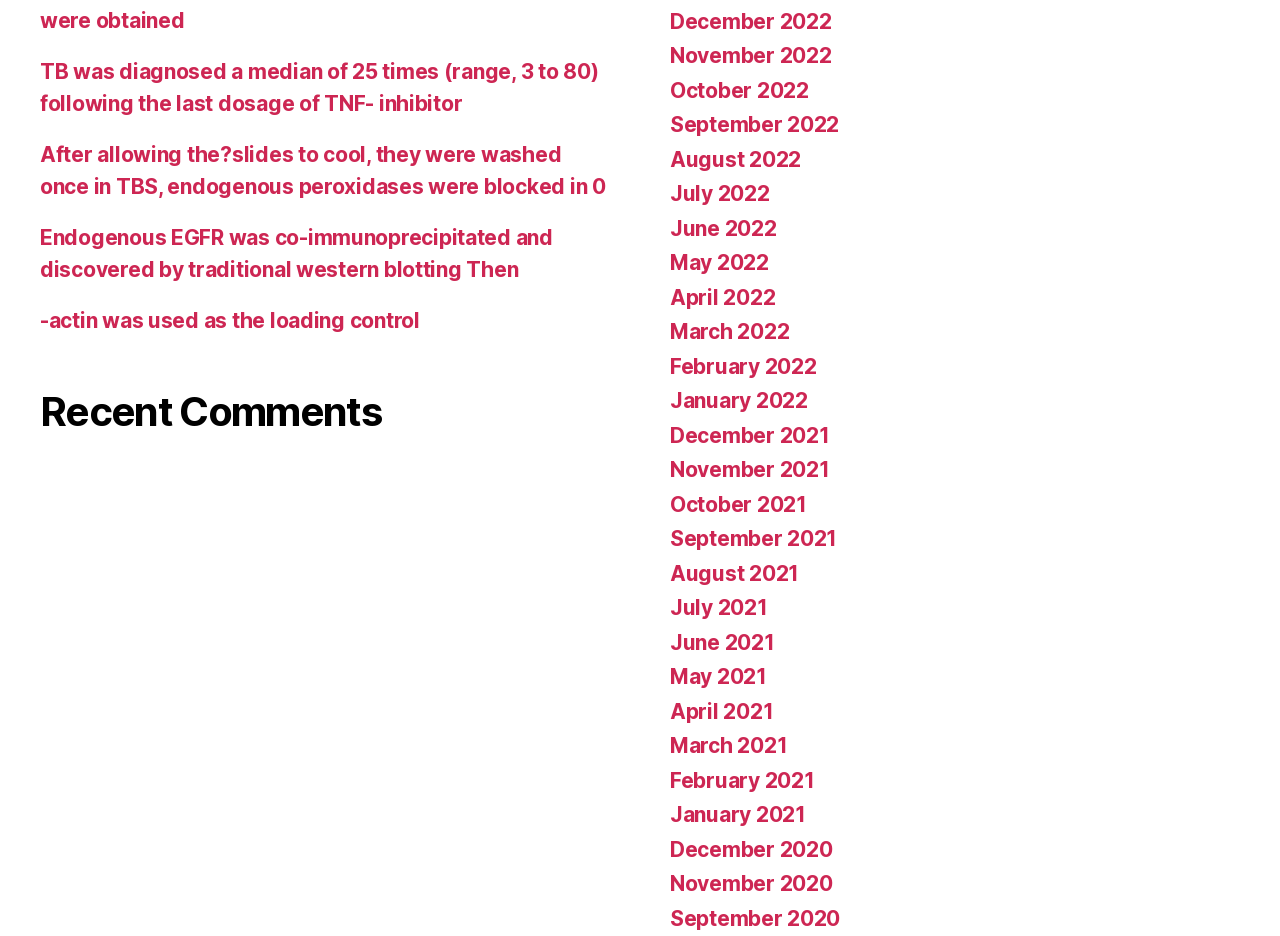Please provide a detailed answer to the question below based on the screenshot: 
What is the topic of the first link?

The first link has the text 'TB was diagnosed a median of 25 times (range, 3 to 80) following the last dosage of TNF- inhibitor', which suggests that the topic is related to TB diagnosis.